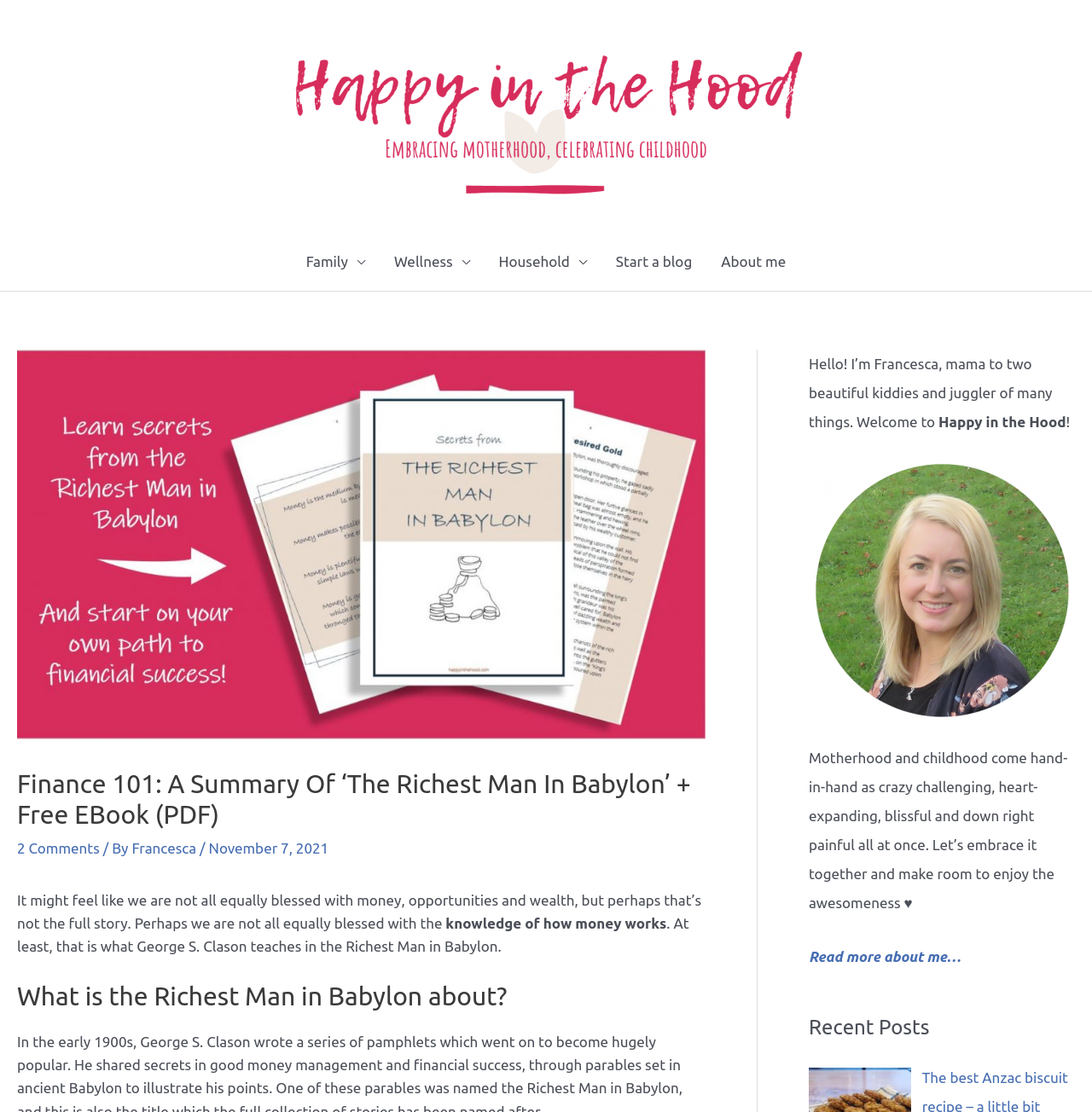Identify the bounding box coordinates of the specific part of the webpage to click to complete this instruction: "Visit the 'About me' page".

[0.647, 0.209, 0.733, 0.262]